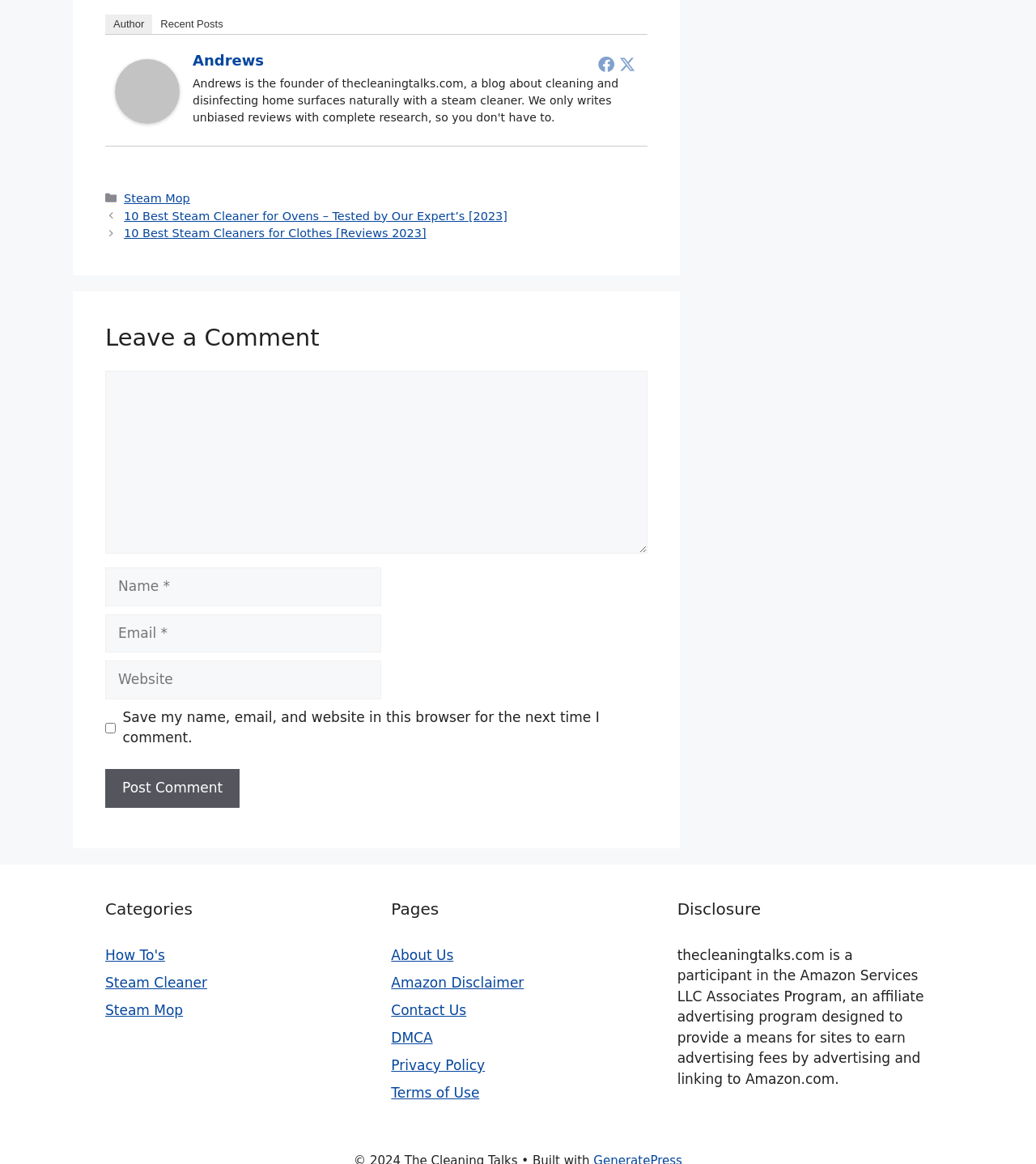Find the bounding box coordinates of the area to click in order to follow the instruction: "Click on the 'About Us' page".

[0.378, 0.814, 0.438, 0.827]